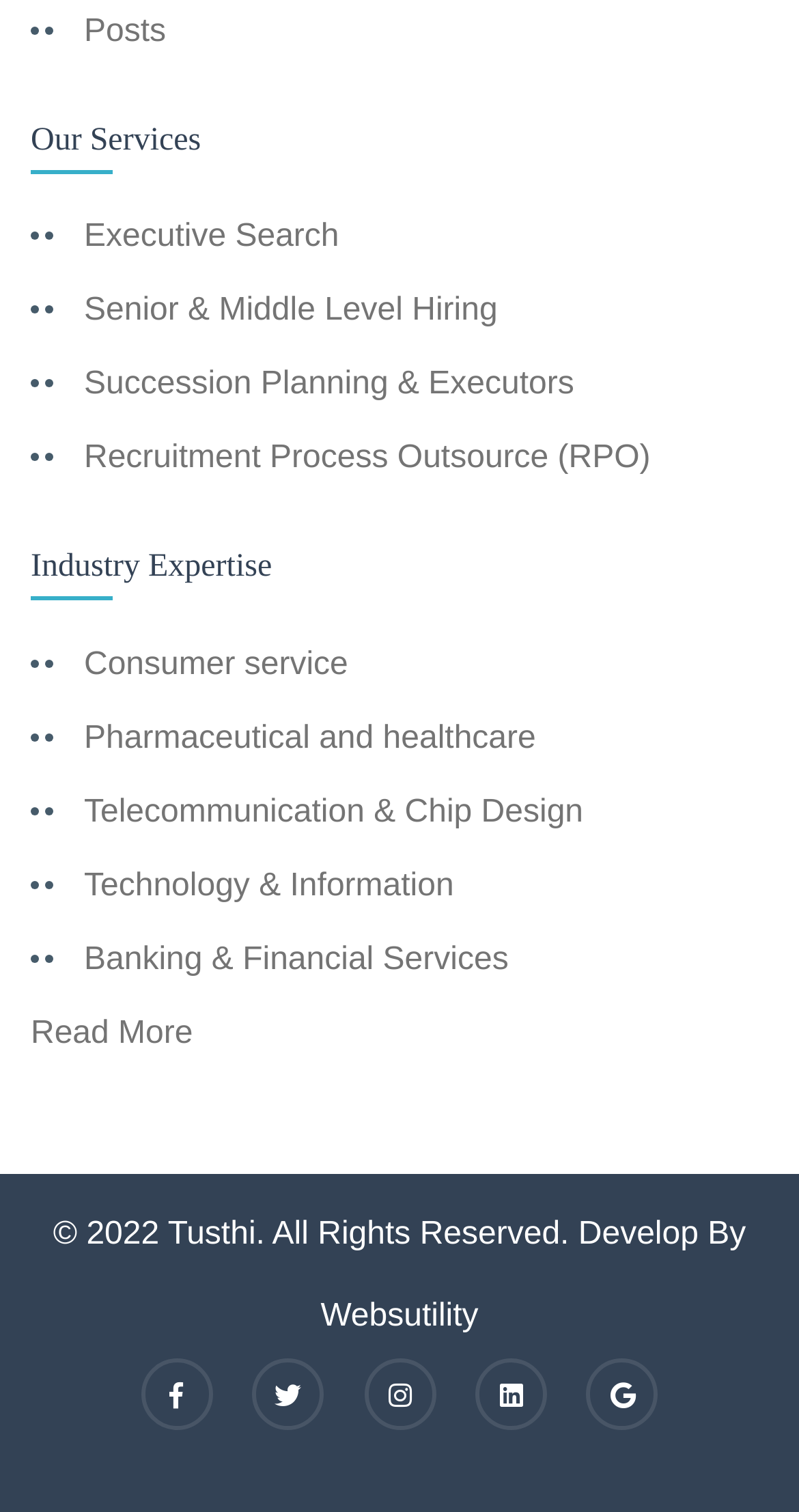Please give a one-word or short phrase response to the following question: 
How many 'Read More' links are there?

1